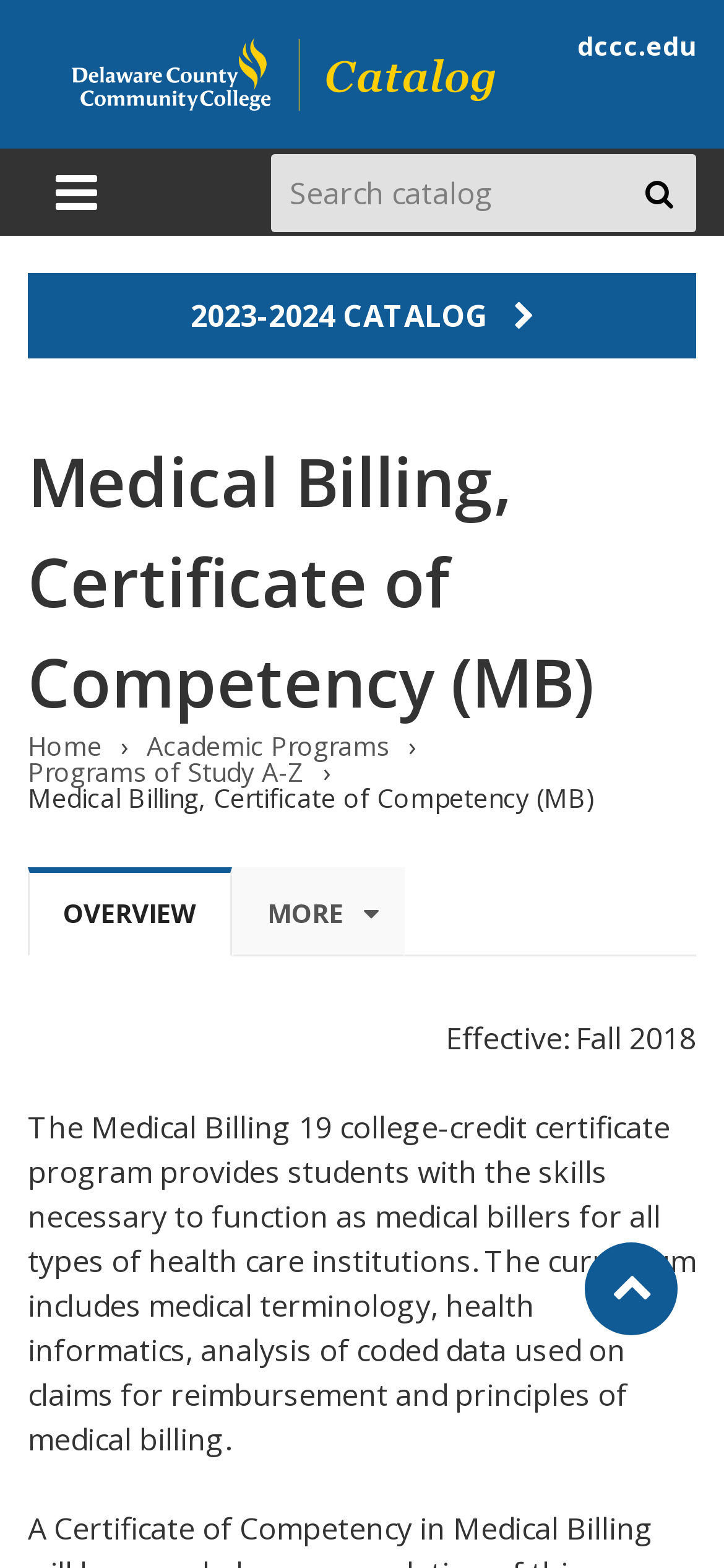Please give the bounding box coordinates of the area that should be clicked to fulfill the following instruction: "Submit search". The coordinates should be in the format of four float numbers from 0 to 1, i.e., [left, top, right, bottom].

[0.859, 0.098, 0.962, 0.147]